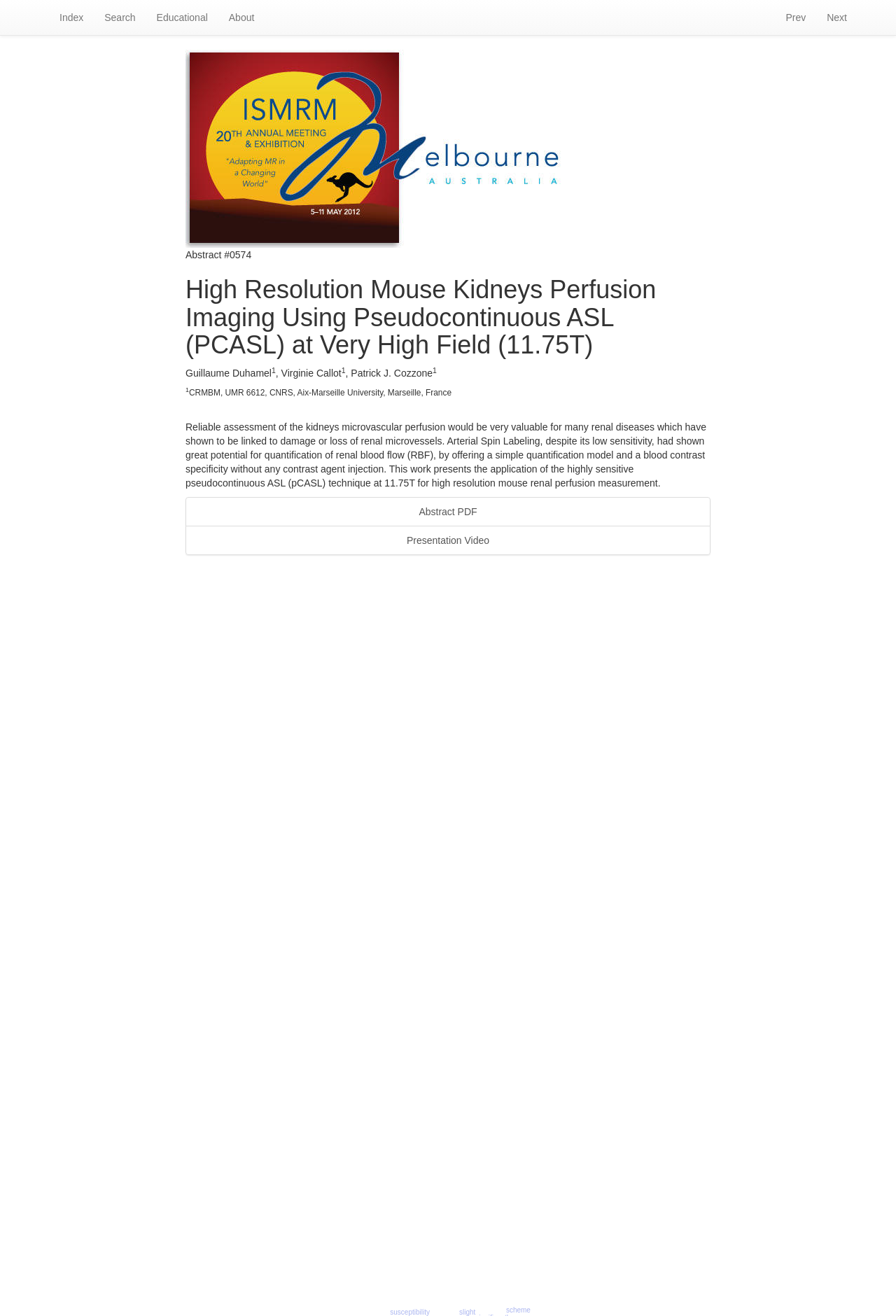Identify the bounding box coordinates of the section that should be clicked to achieve the task described: "click on Search".

[0.105, 0.0, 0.163, 0.027]